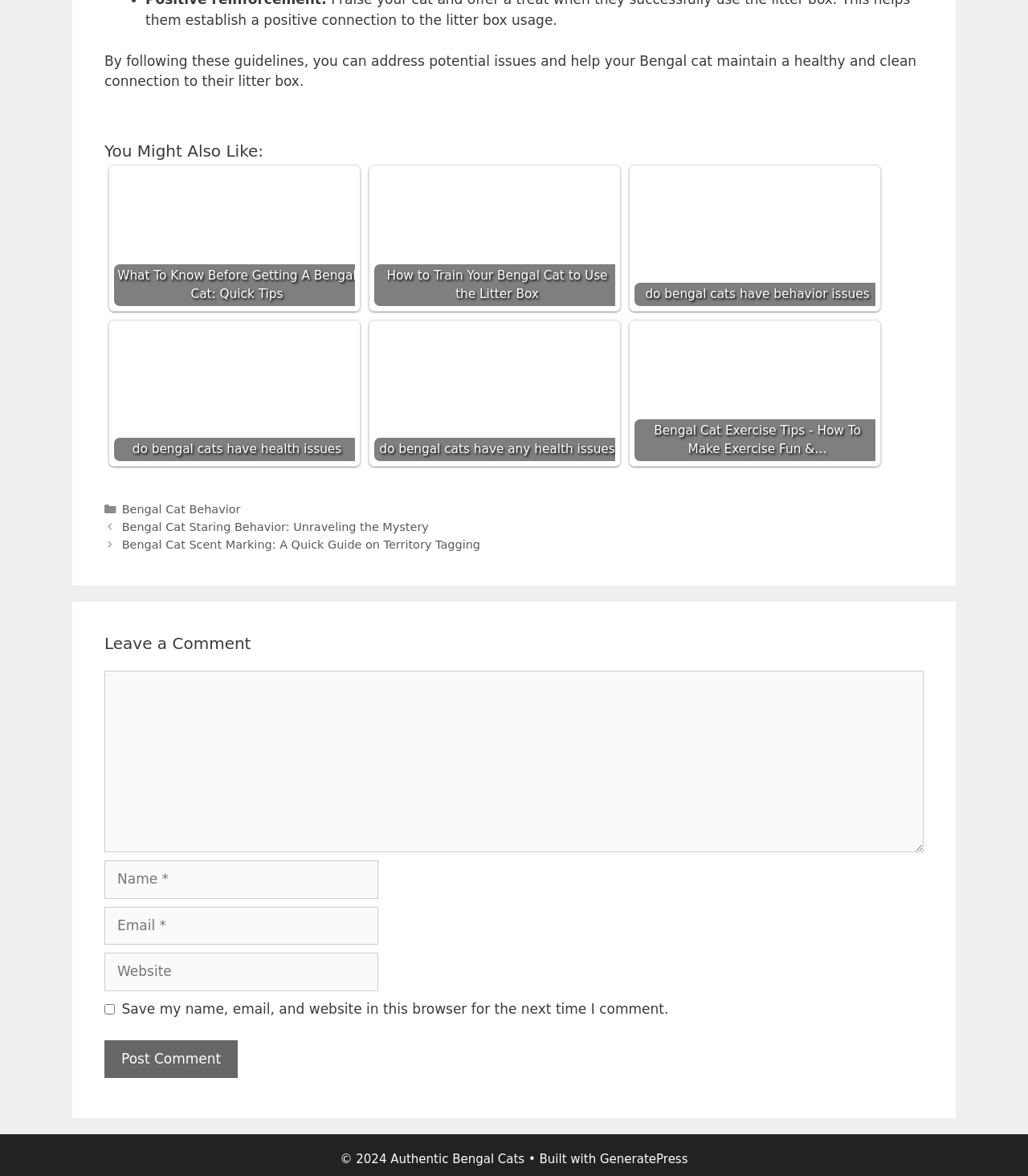What is the copyright year of the webpage?
Please analyze the image and answer the question with as much detail as possible.

The footer of the webpage displays the copyright information, which includes the year 2024. This indicates that the webpage's content is copyrighted as of 2024.